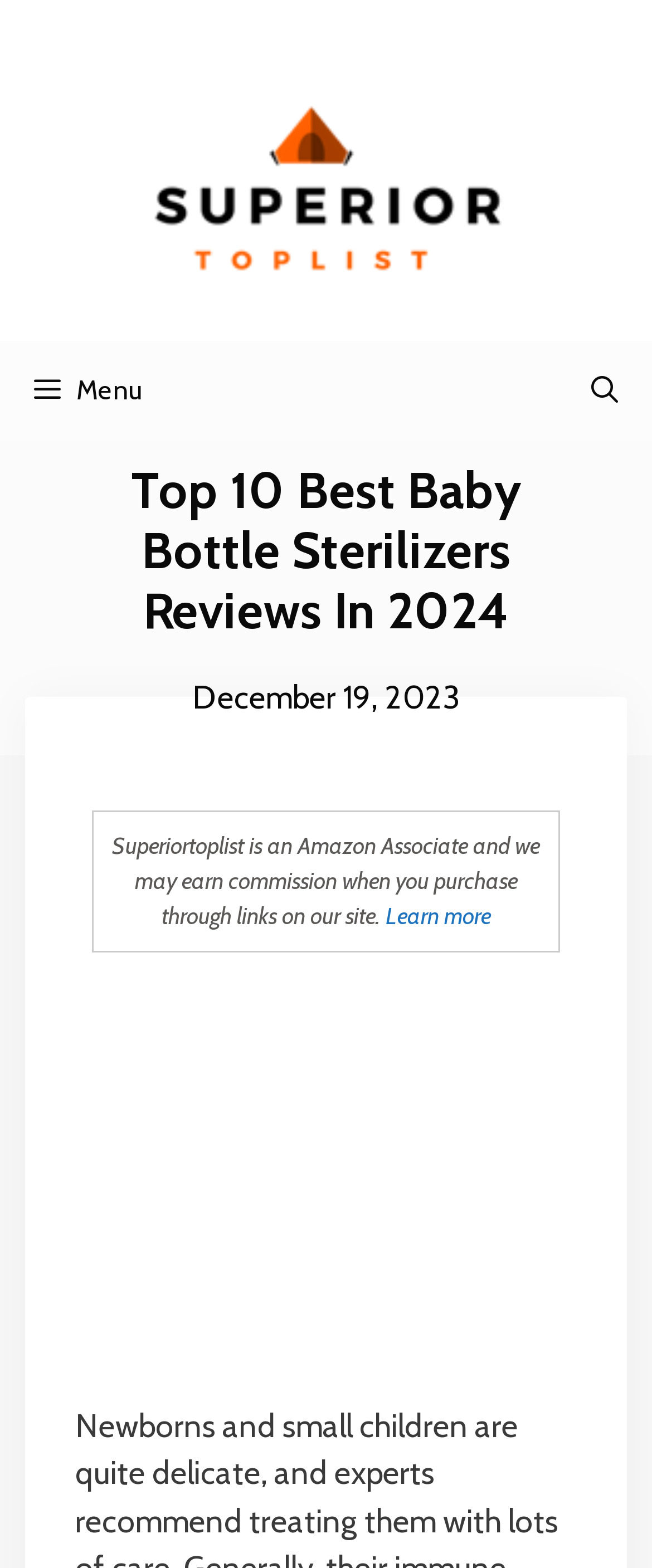What is the purpose of the website?
Please describe in detail the information shown in the image to answer the question.

Based on the webpage's content, it appears to be a review website that provides information and comparisons of different baby bottle sterilizers, helping users make informed purchasing decisions.